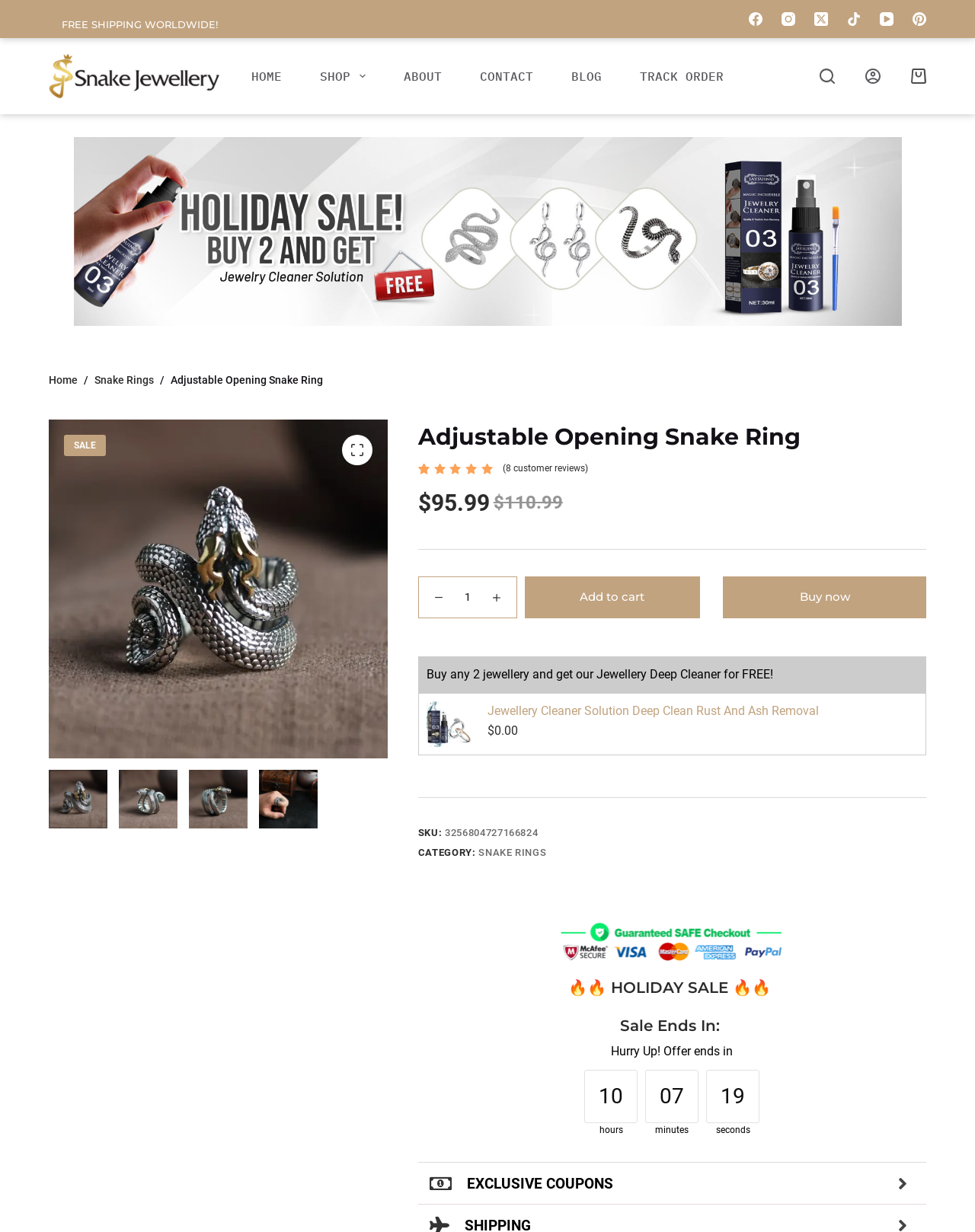Find the bounding box coordinates of the element's region that should be clicked in order to follow the given instruction: "Sign the COS Petition". The coordinates should consist of four float numbers between 0 and 1, i.e., [left, top, right, bottom].

None